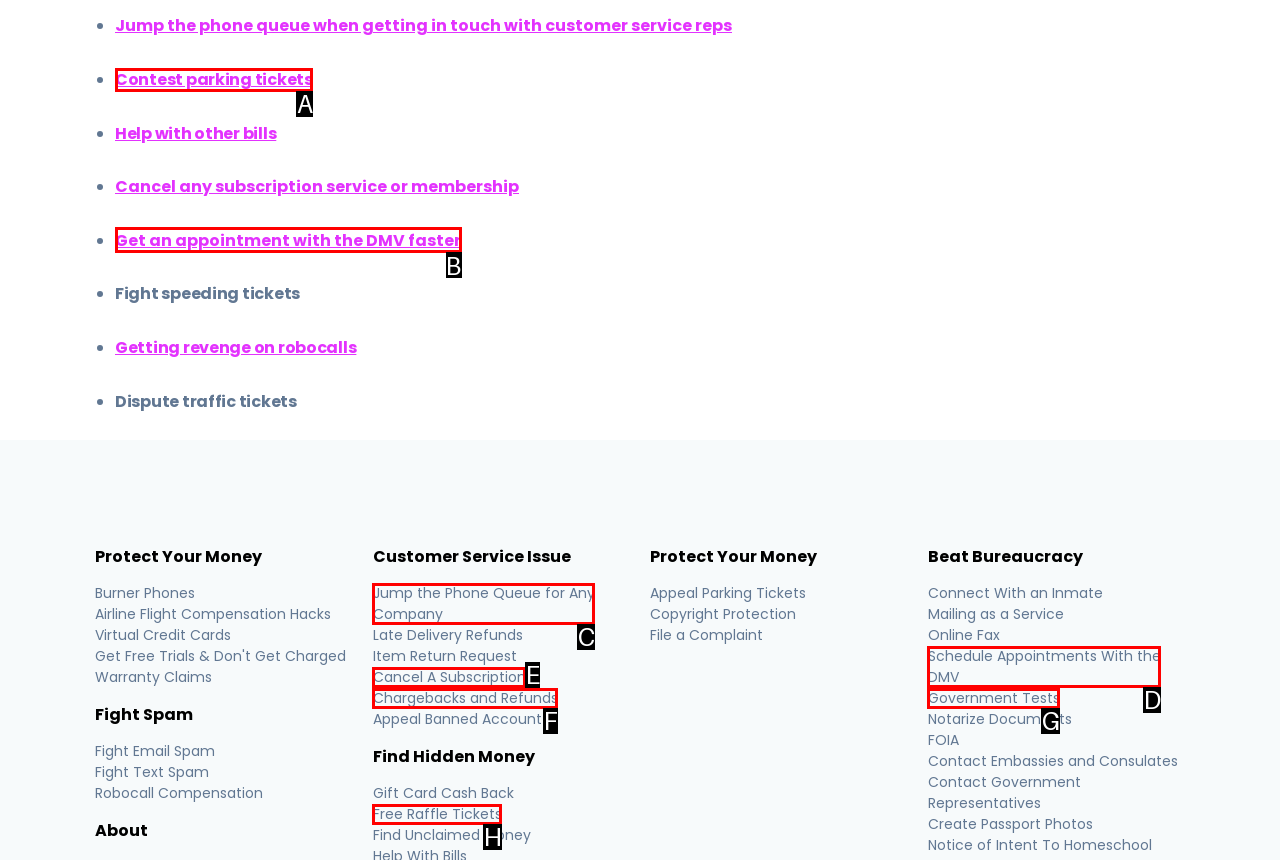Choose the letter of the UI element that aligns with the following description: Government Tests
State your answer as the letter from the listed options.

G